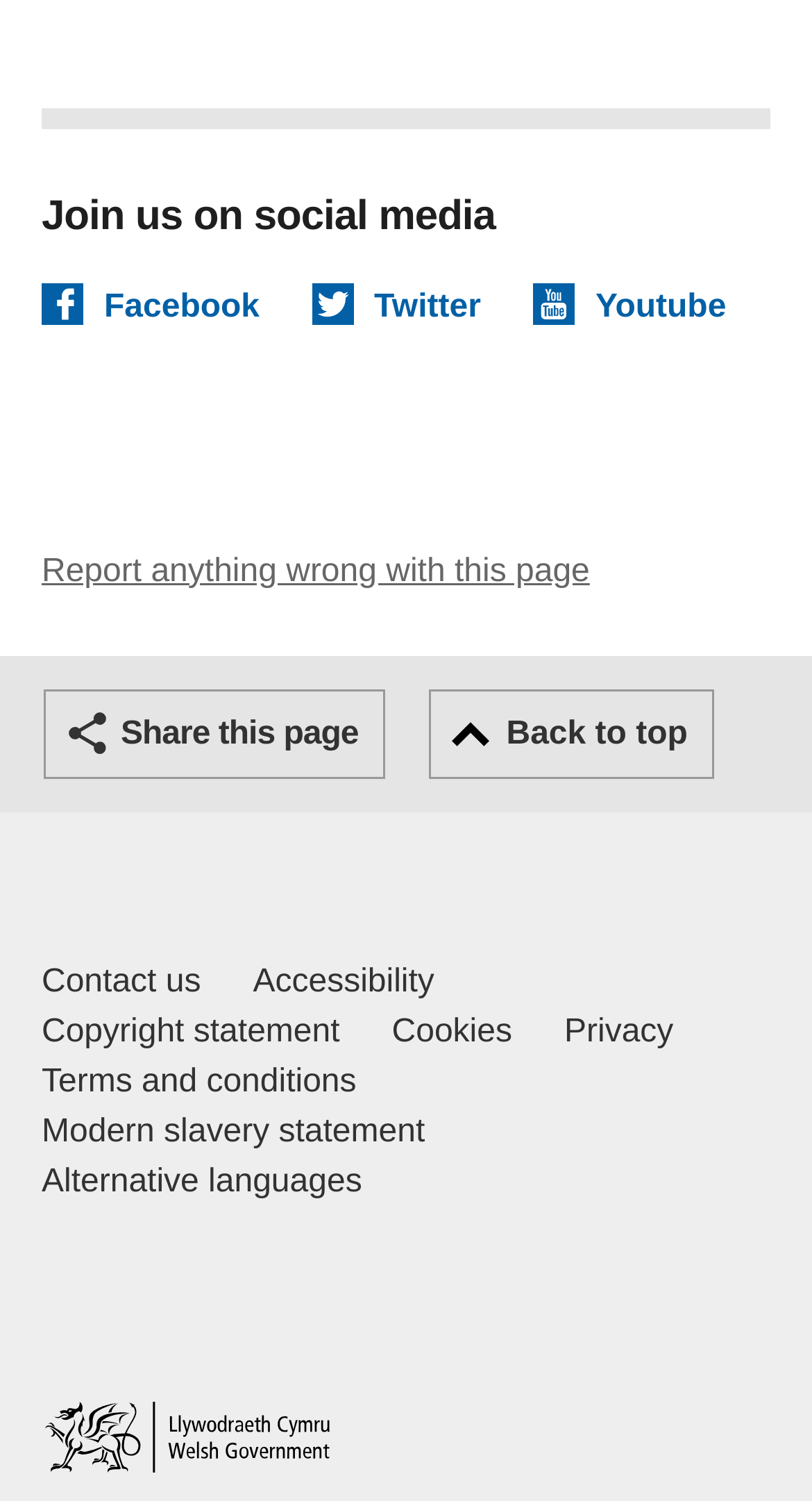Find the bounding box coordinates for the area you need to click to carry out the instruction: "Go back to top". The coordinates should be four float numbers between 0 and 1, indicated as [left, top, right, bottom].

[0.529, 0.46, 0.88, 0.519]